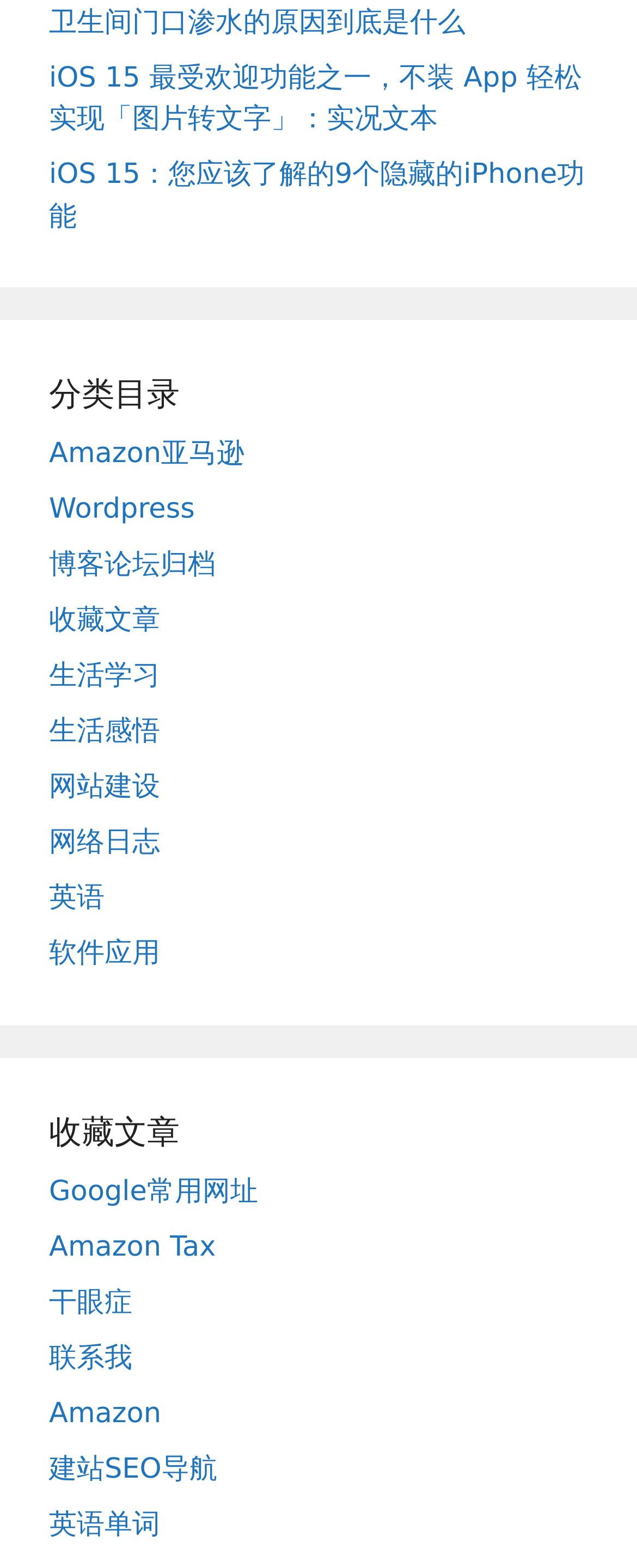Give the bounding box coordinates for this UI element: "iOS 15 最受欢迎功能之一，不装 App 轻松实现「图片转文字」：实况文本". The coordinates should be four float numbers between 0 and 1, arranged as [left, top, right, bottom].

[0.077, 0.039, 0.914, 0.087]